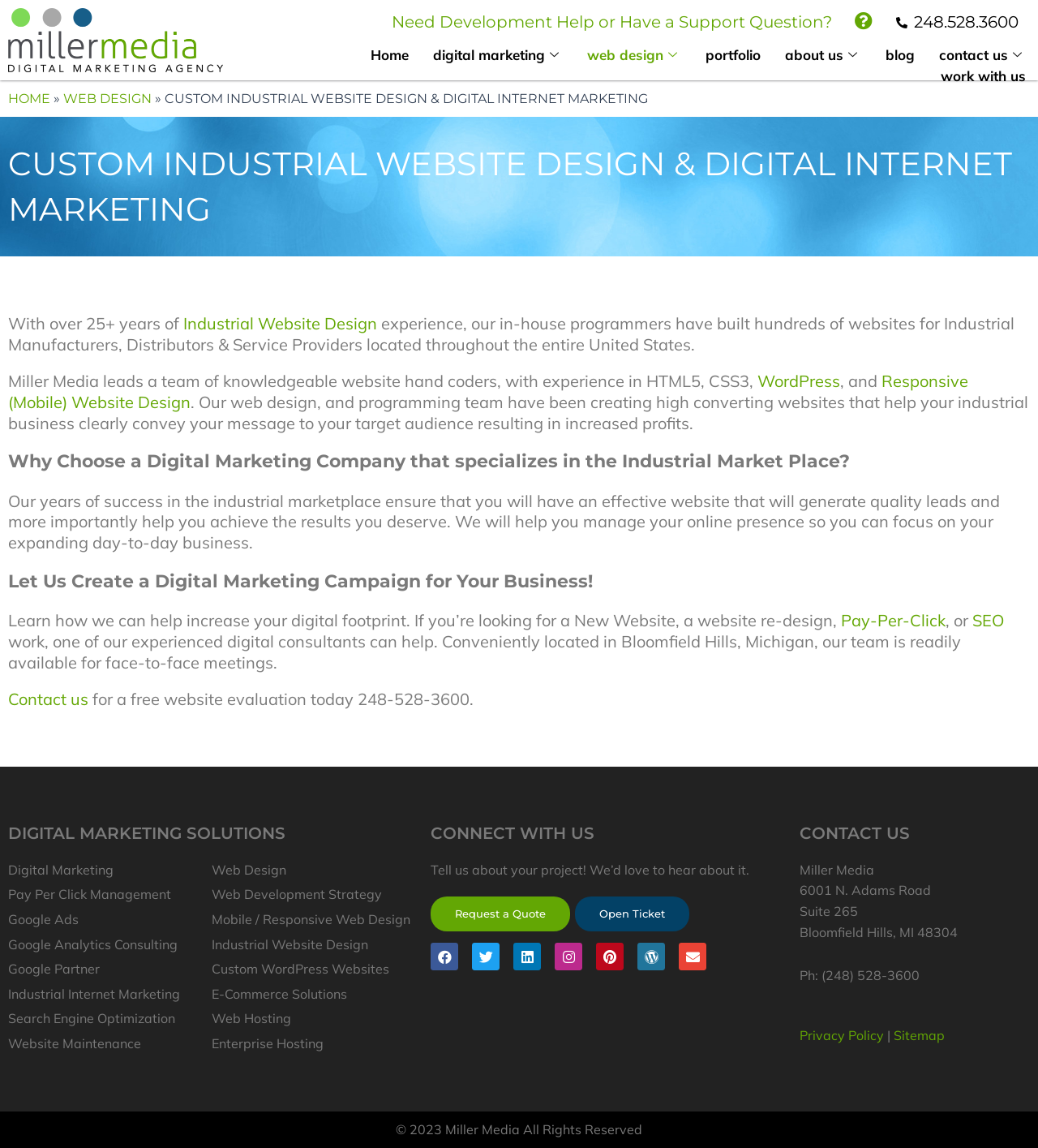Look at the image and answer the question in detail:
What social media platforms does the company have?

The company's social media platforms can be found in the 'CONNECT WITH US' section, where there are links to various social media platforms, including Facebook, Twitter, Linkedin, Instagram, Pinterest, and Wordpress.